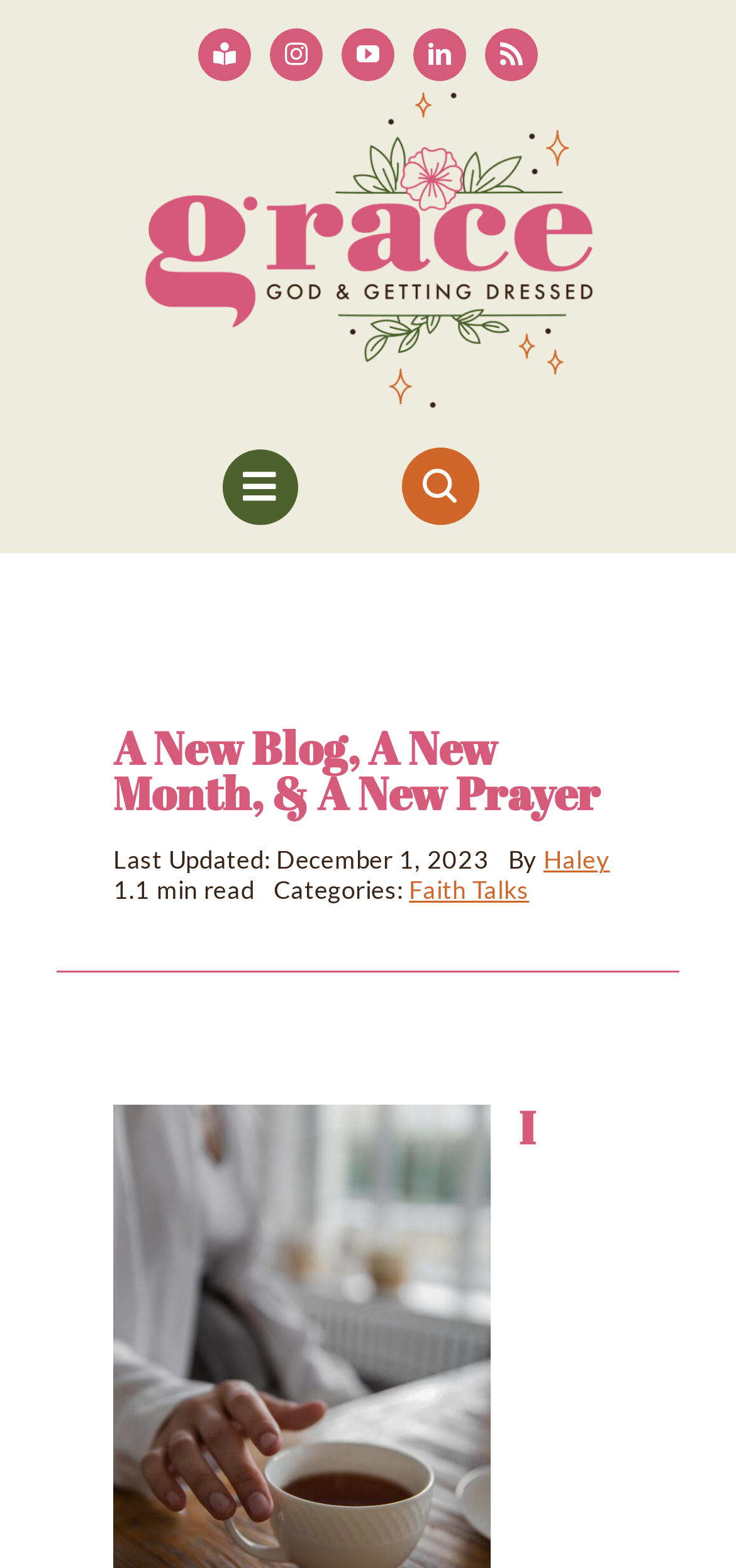Find the bounding box coordinates for the HTML element described in this sentence: "aria-label="youtube" title="YouTube"". Provide the coordinates as four float numbers between 0 and 1, in the format [left, top, right, bottom].

[0.464, 0.018, 0.536, 0.052]